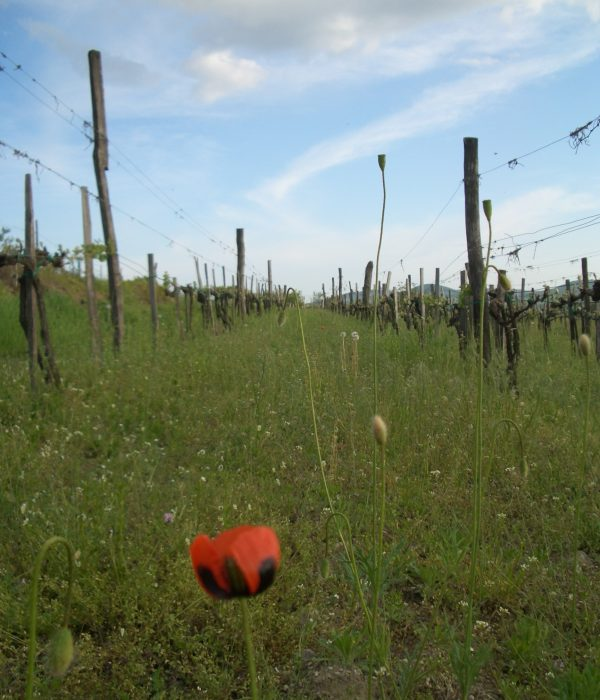Describe all the visual components present in the image.

The image captures the serene beauty of the Pendits vineyard at Abaújszántó, an area renowned for its unique micro-climate, ideal for grape cultivation. In the foreground, a vibrant red poppy flower stands out against the lush greenery, adding a touch of color to the scene. The vineyard rows stretch into the distance, flanked by sturdy wooden posts that support the grapevines. These vines thrive in the fertile volcanic loess soil, further enhanced by the vineyard's southern exposure, which contributes to the quality of the grapes. The sky above is adorned with soft clouds, creating a tranquil atmosphere that reflects the vineyard's rich heritage in producing exceptional dry and sweet wines, particularly Yellow Muscat and Köverszölö. This visual invites viewers to appreciate the harmonious relationship between nature and viticulture in this remarkable region of the Tokaj appellation.